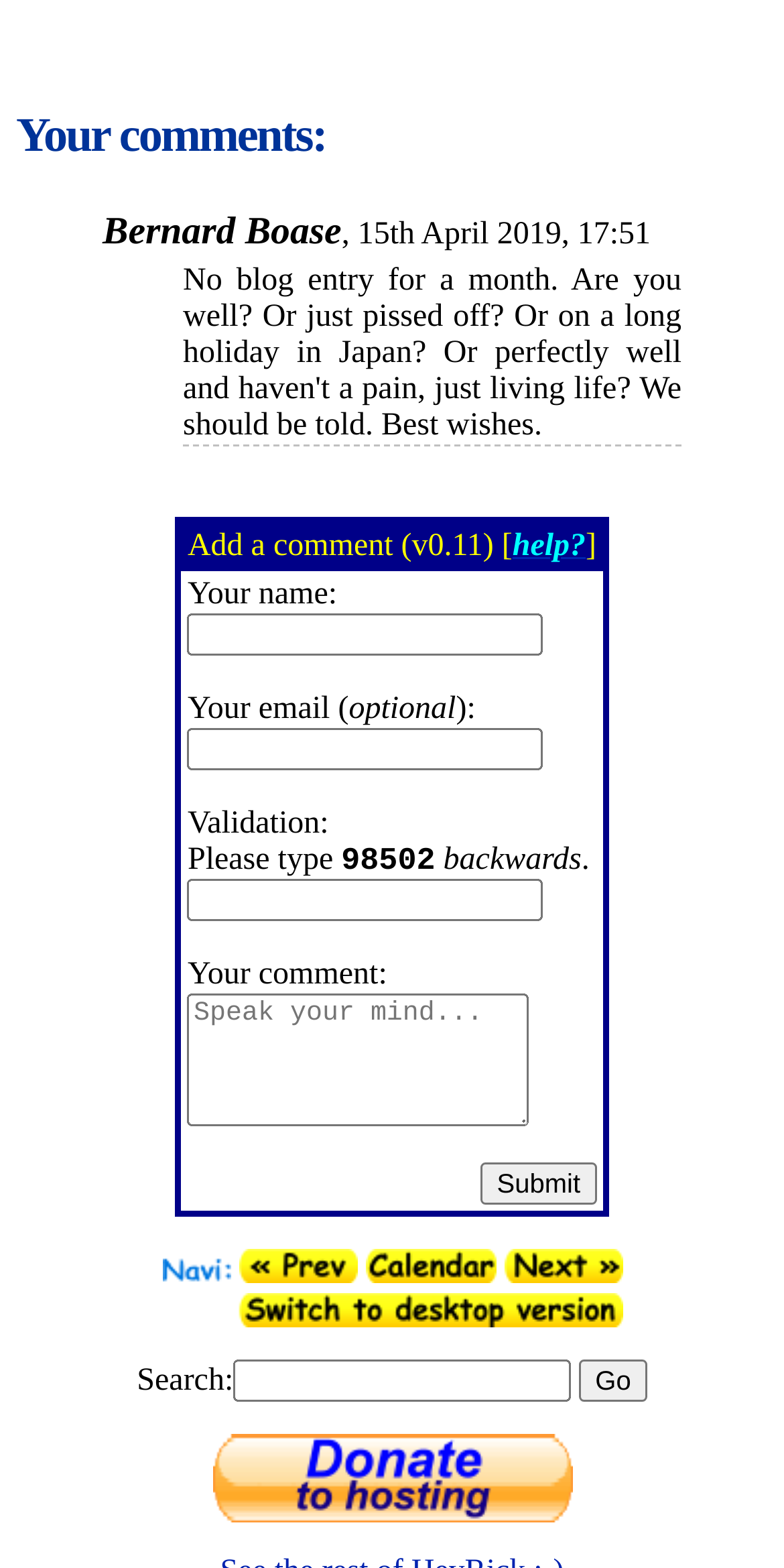Please identify the bounding box coordinates of the region to click in order to complete the given instruction: "Click on the 'Fashion' link". The coordinates should be four float numbers between 0 and 1, i.e., [left, top, right, bottom].

None